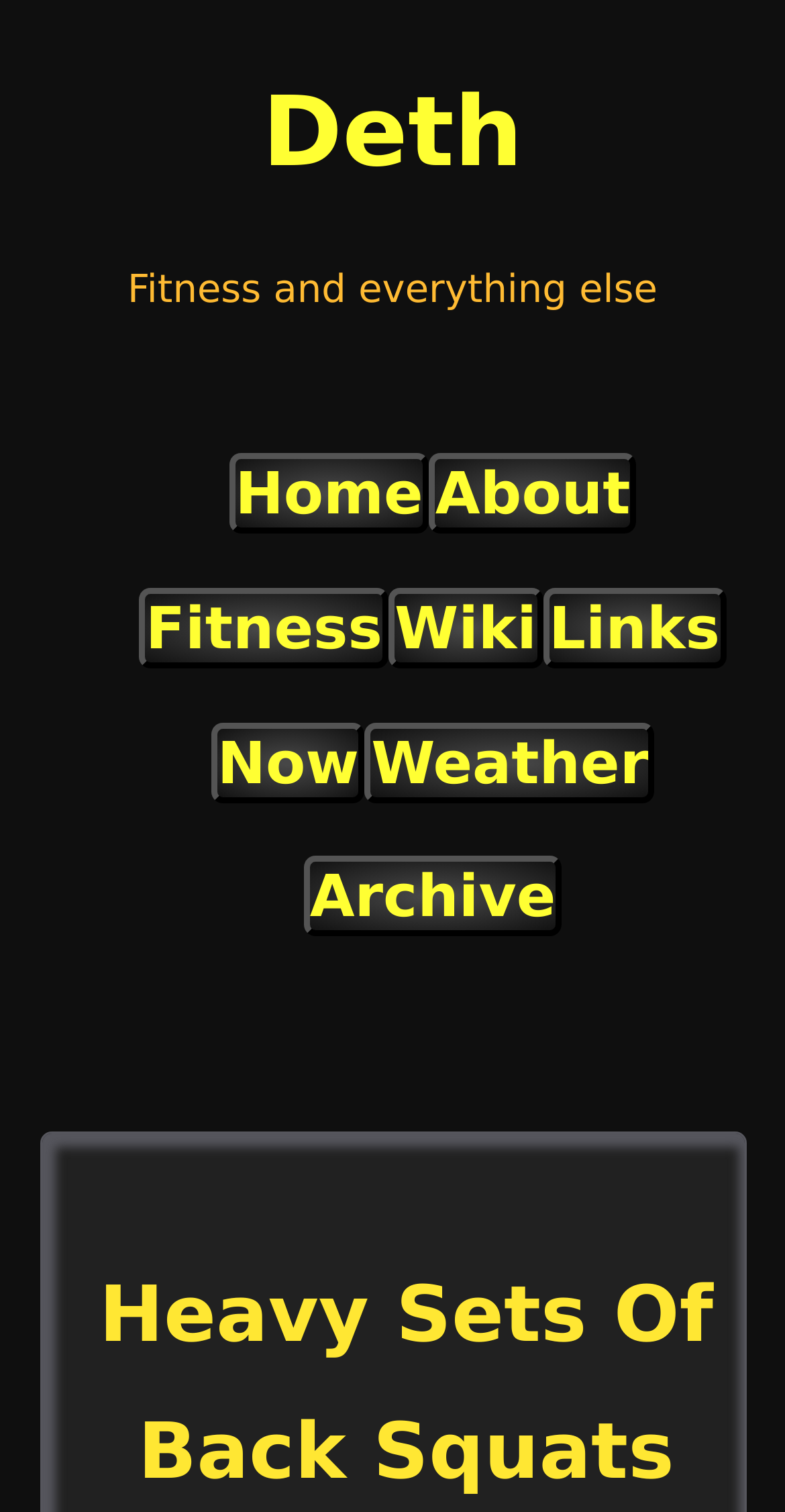Provide the bounding box coordinates of the UI element this sentence describes: "About".

[0.547, 0.3, 0.811, 0.353]